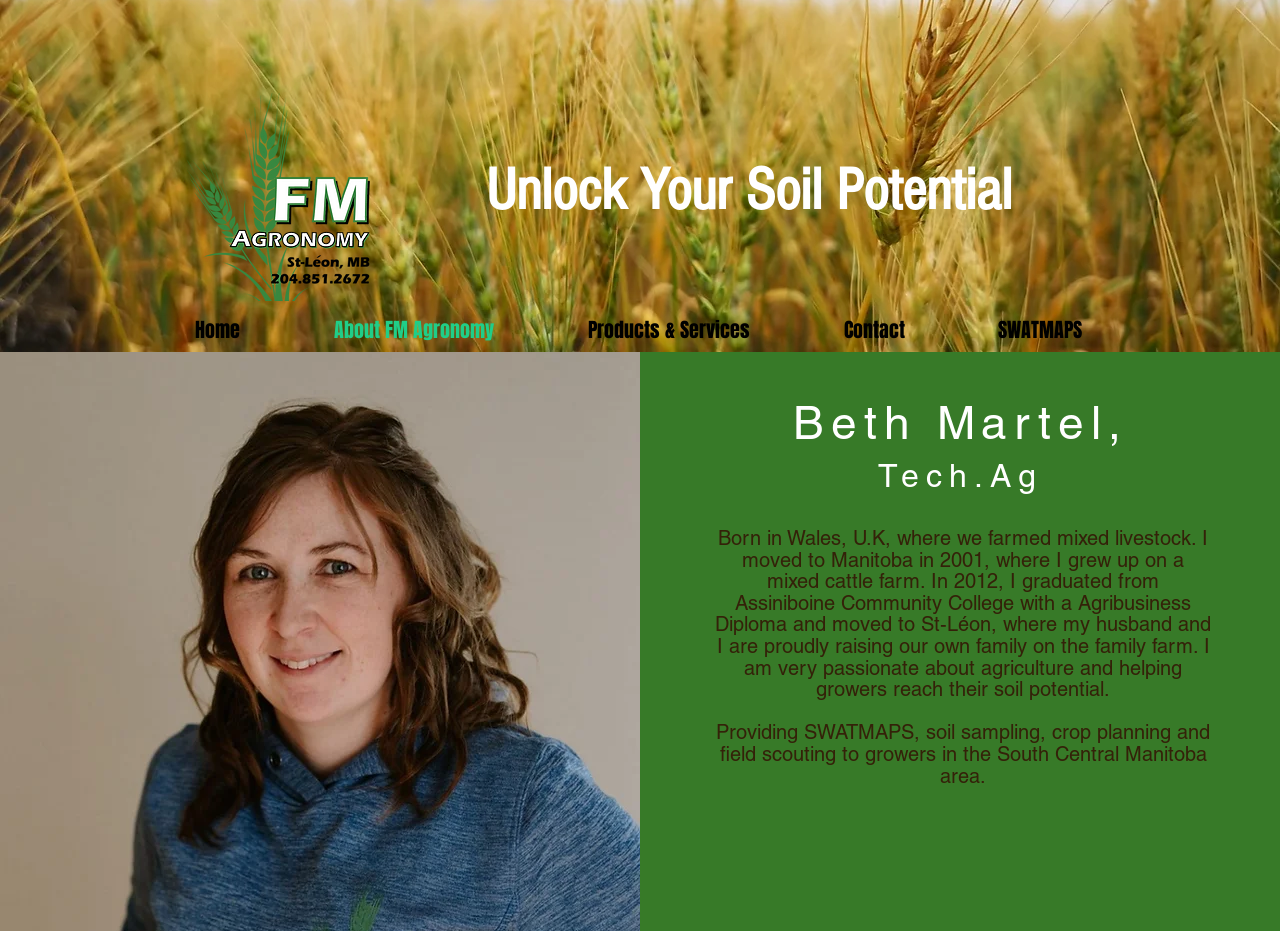What is the name of the maps used by FM Agronomy?
Give a detailed response to the question by analyzing the screenshot.

The webpage mentions 'SWATMAPS' as a service provided by FM Agronomy, and also mentions 'SWAT (Soil, Water and Topography) Maps' in the description, which suggests that SWATMAPS is the name of the maps used by FM Agronomy.